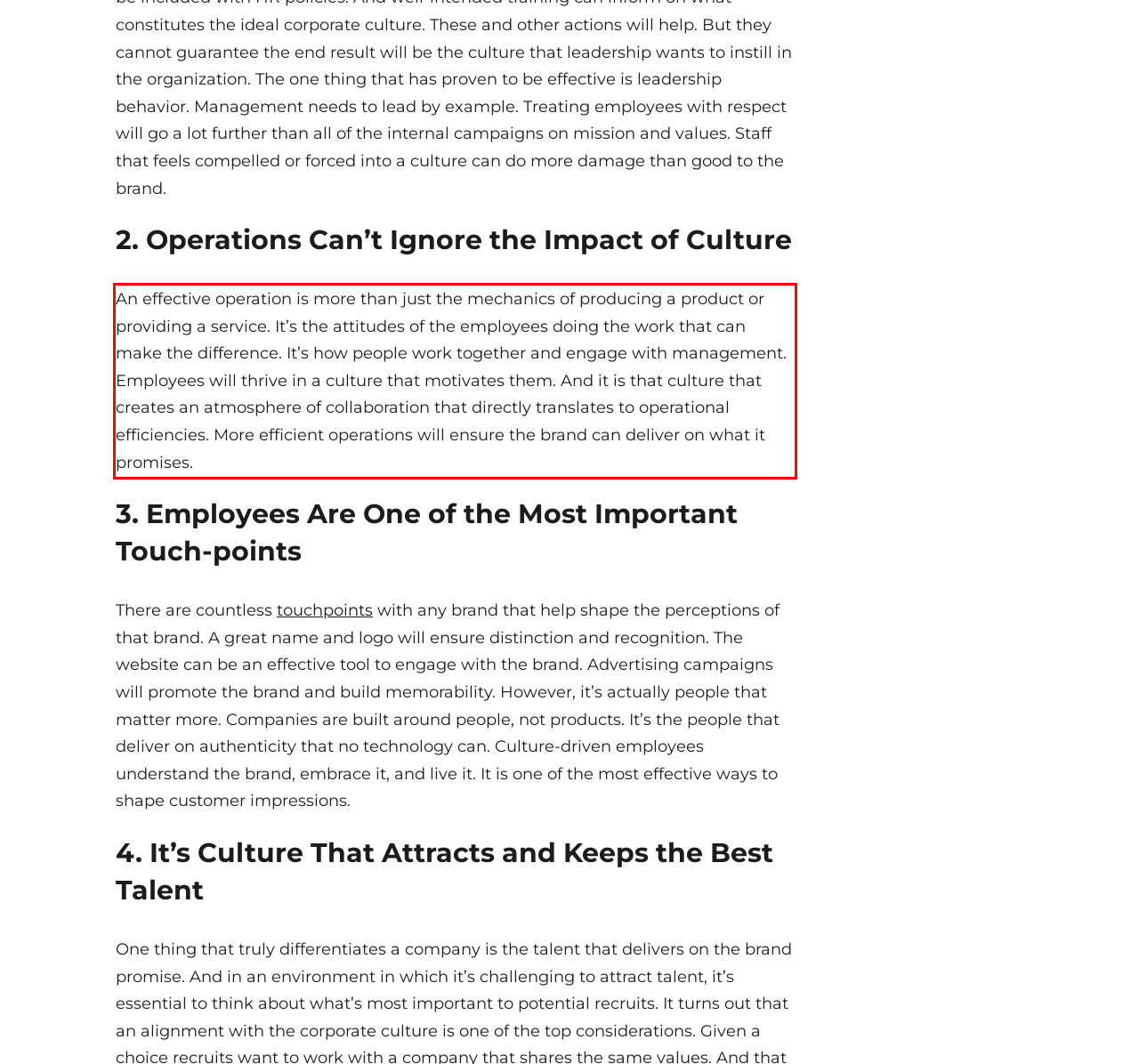Inspect the webpage screenshot that has a red bounding box and use OCR technology to read and display the text inside the red bounding box.

An effective operation is more than just the mechanics of producing a product or providing a service. It’s the attitudes of the employees doing the work that can make the difference. It’s how people work together and engage with management. Employees will thrive in a culture that motivates them. And it is that culture that creates an atmosphere of collaboration that directly translates to operational efficiencies. More efficient operations will ensure the brand can deliver on what it promises.